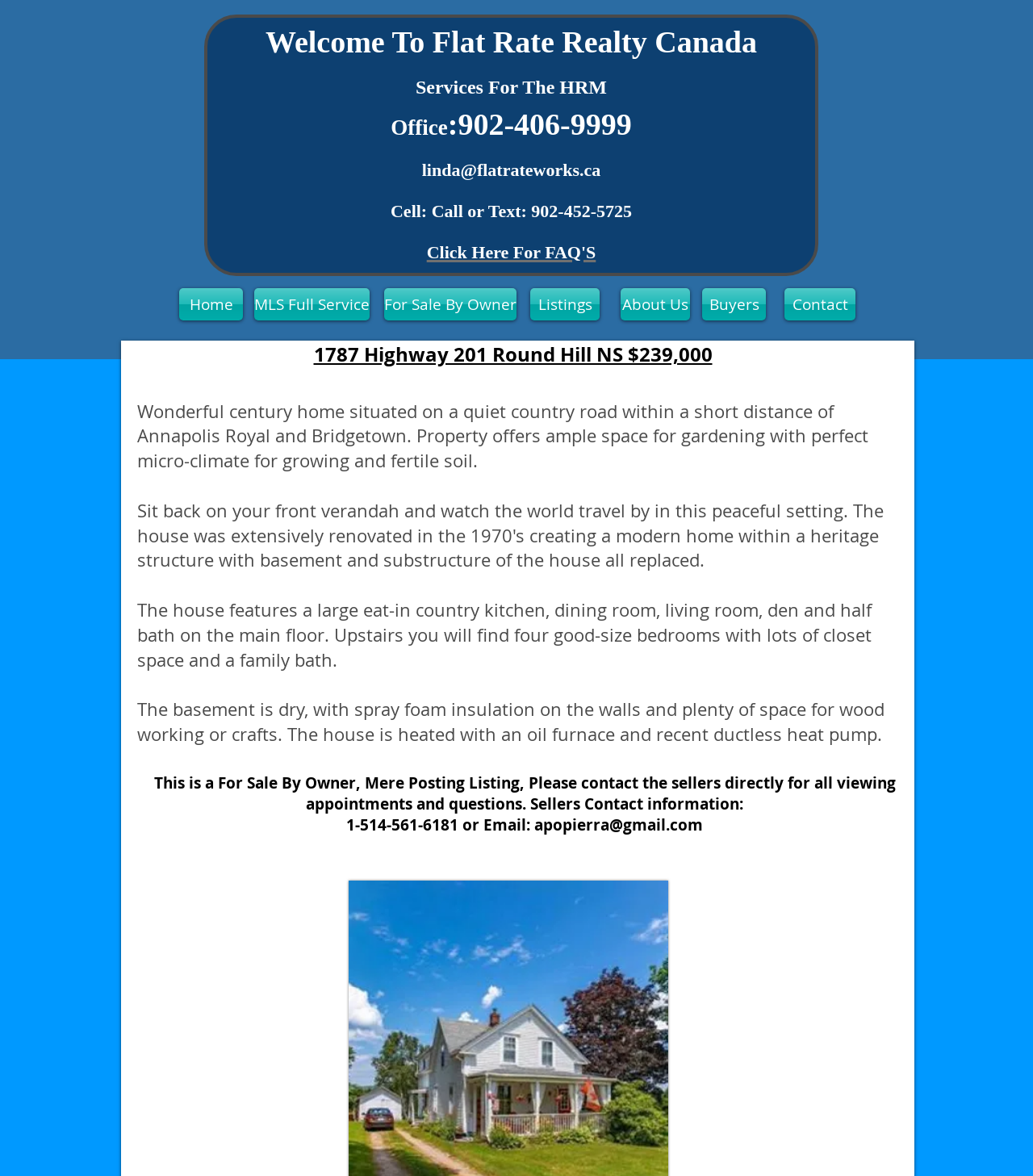Please provide the bounding box coordinates for the element that needs to be clicked to perform the following instruction: "Check the property details". The coordinates should be given as four float numbers between 0 and 1, i.e., [left, top, right, bottom].

[0.137, 0.29, 0.856, 0.313]